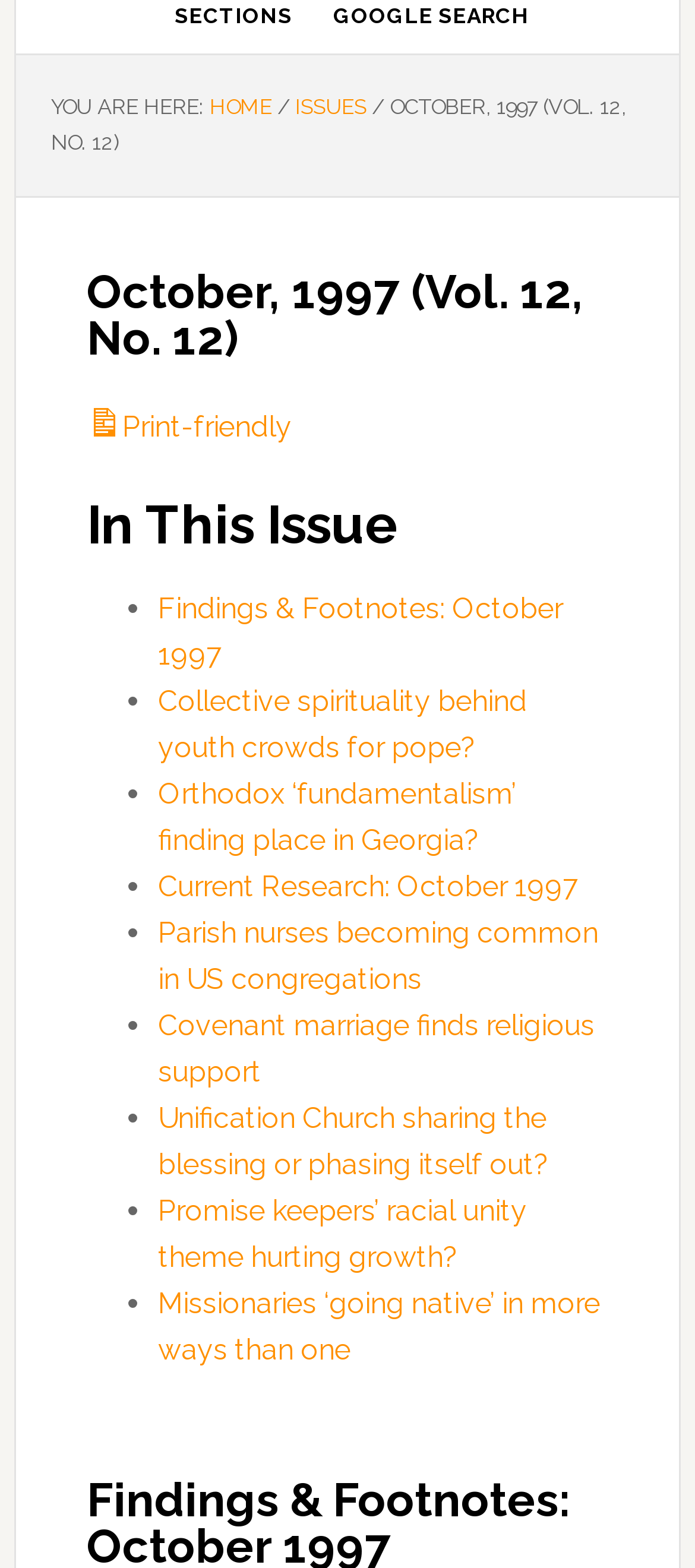Locate the bounding box of the UI element described by: "Covenant marriage finds religious support" in the given webpage screenshot.

[0.228, 0.643, 0.856, 0.694]